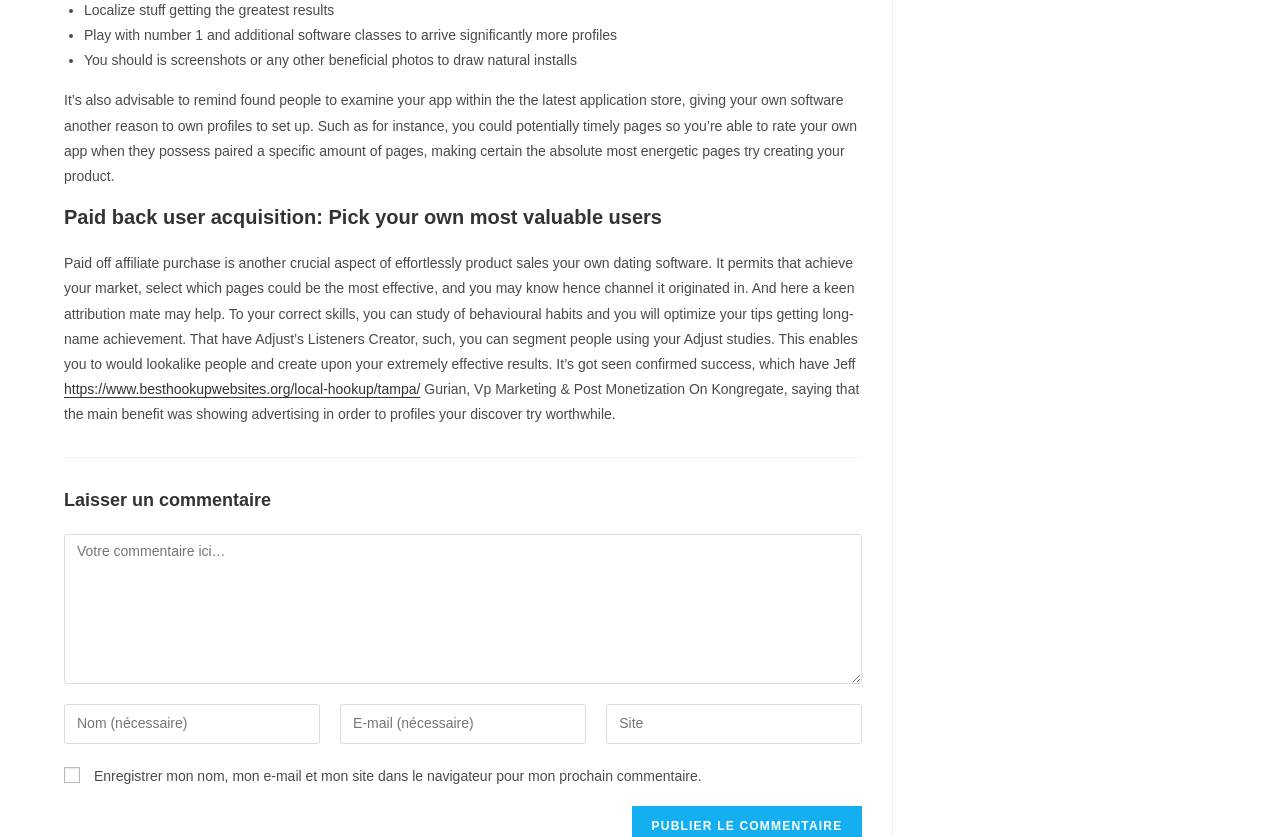Give a succinct answer to this question in a single word or phrase: 
What is the benefit of showing ads to valuable profiles?

Increased success